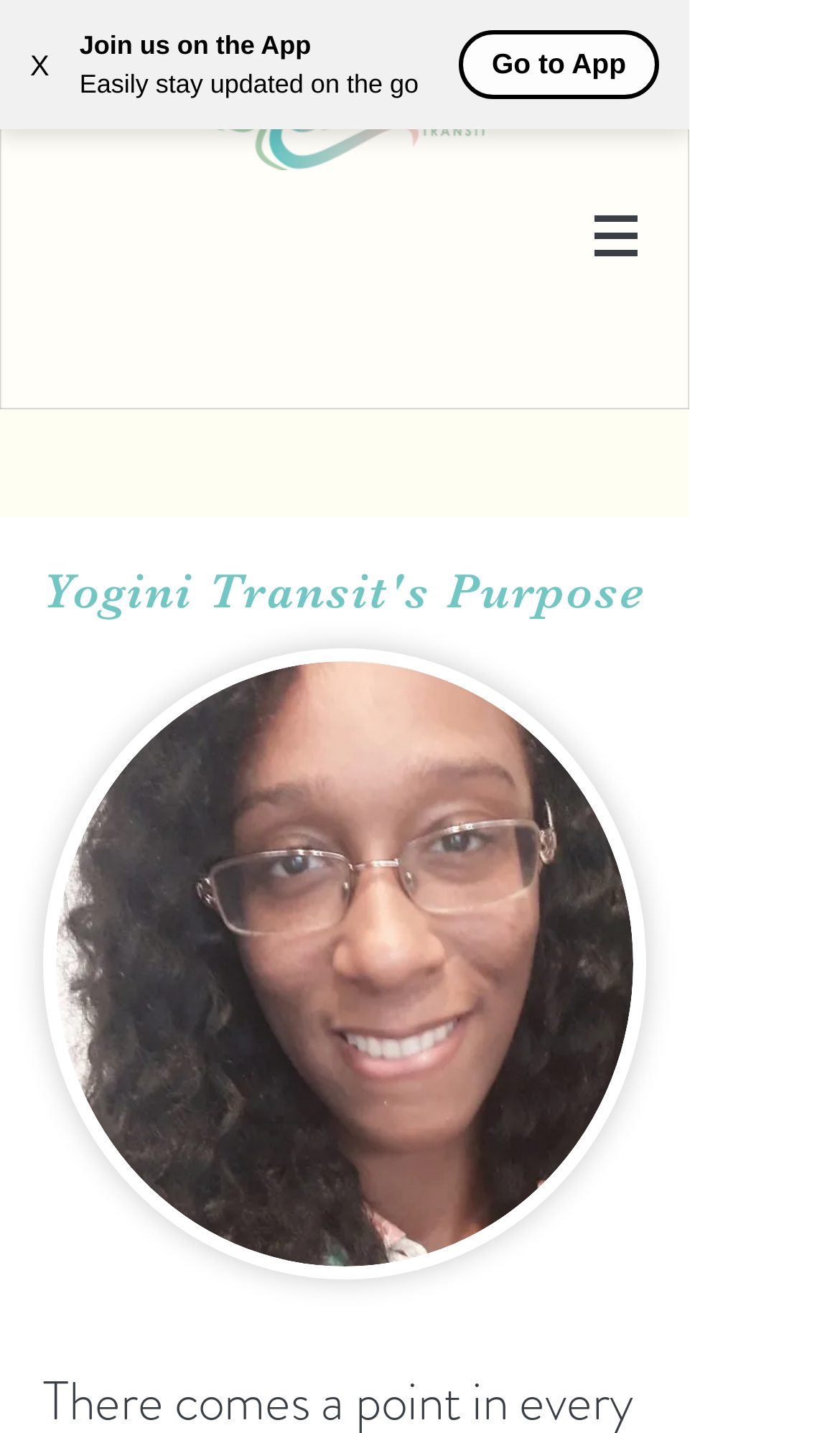Determine the bounding box coordinates for the HTML element mentioned in the following description: "Getting to know AnyBackup Family". The coordinates should be a list of four floats ranging from 0 to 1, represented as [left, top, right, bottom].

None